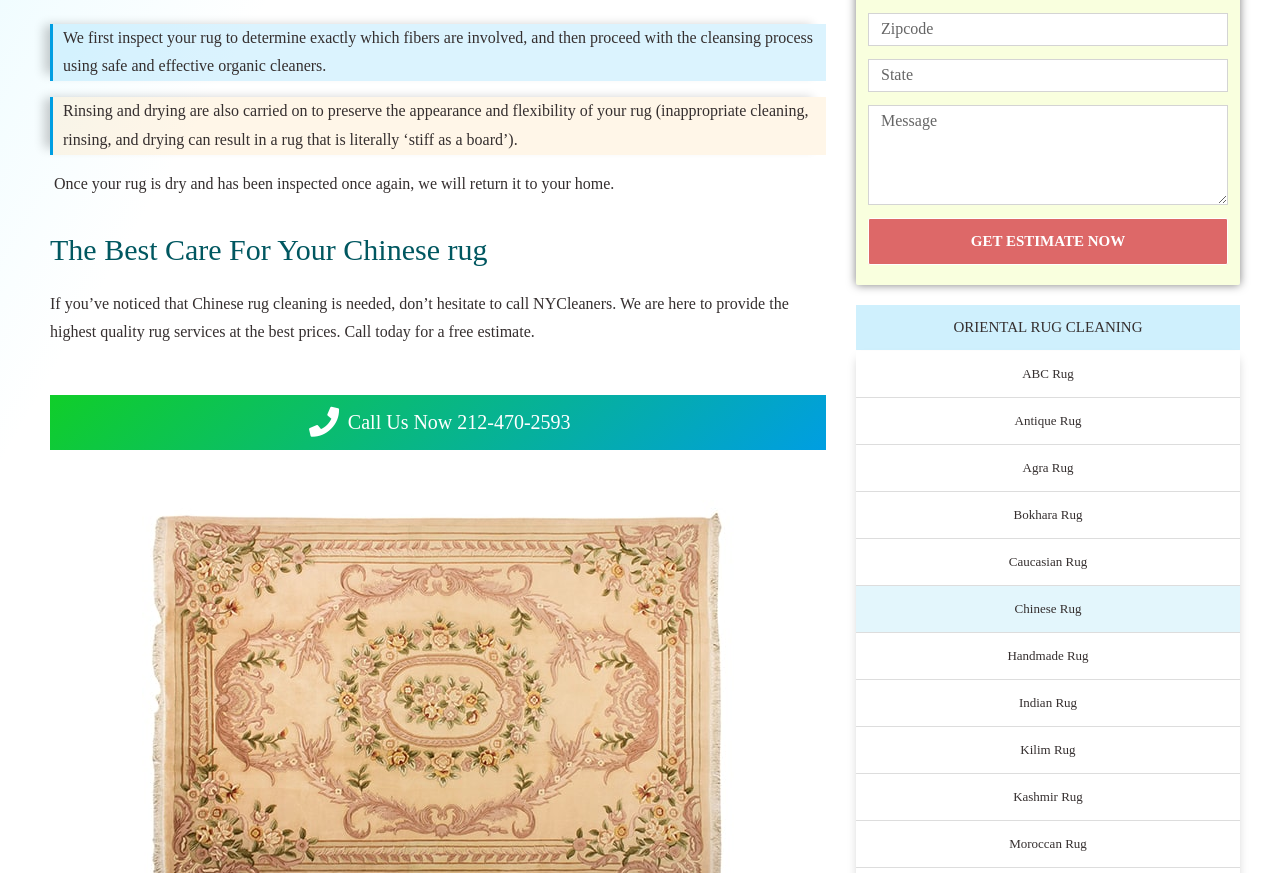Ascertain the bounding box coordinates for the UI element detailed here: "Moroccan Rug". The coordinates should be provided as [left, top, right, bottom] with each value being a float between 0 and 1.

[0.669, 0.94, 0.969, 0.993]